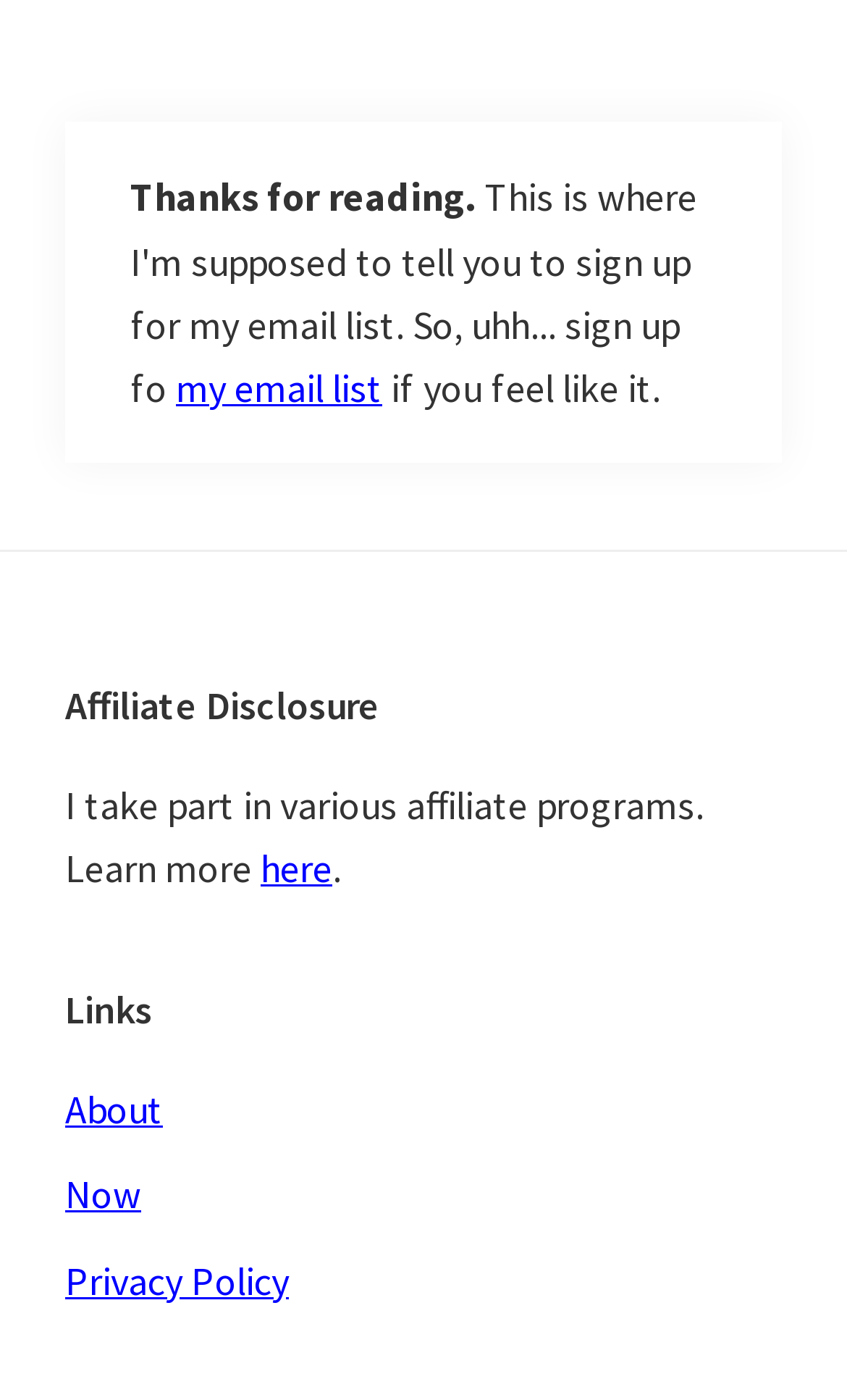Refer to the screenshot and answer the following question in detail:
What is the topic of the first heading?

The first heading on the page is 'Affiliate Disclosure', which suggests that the author is providing information about their involvement in affiliate programs or disclosing their affiliation with certain products or services.